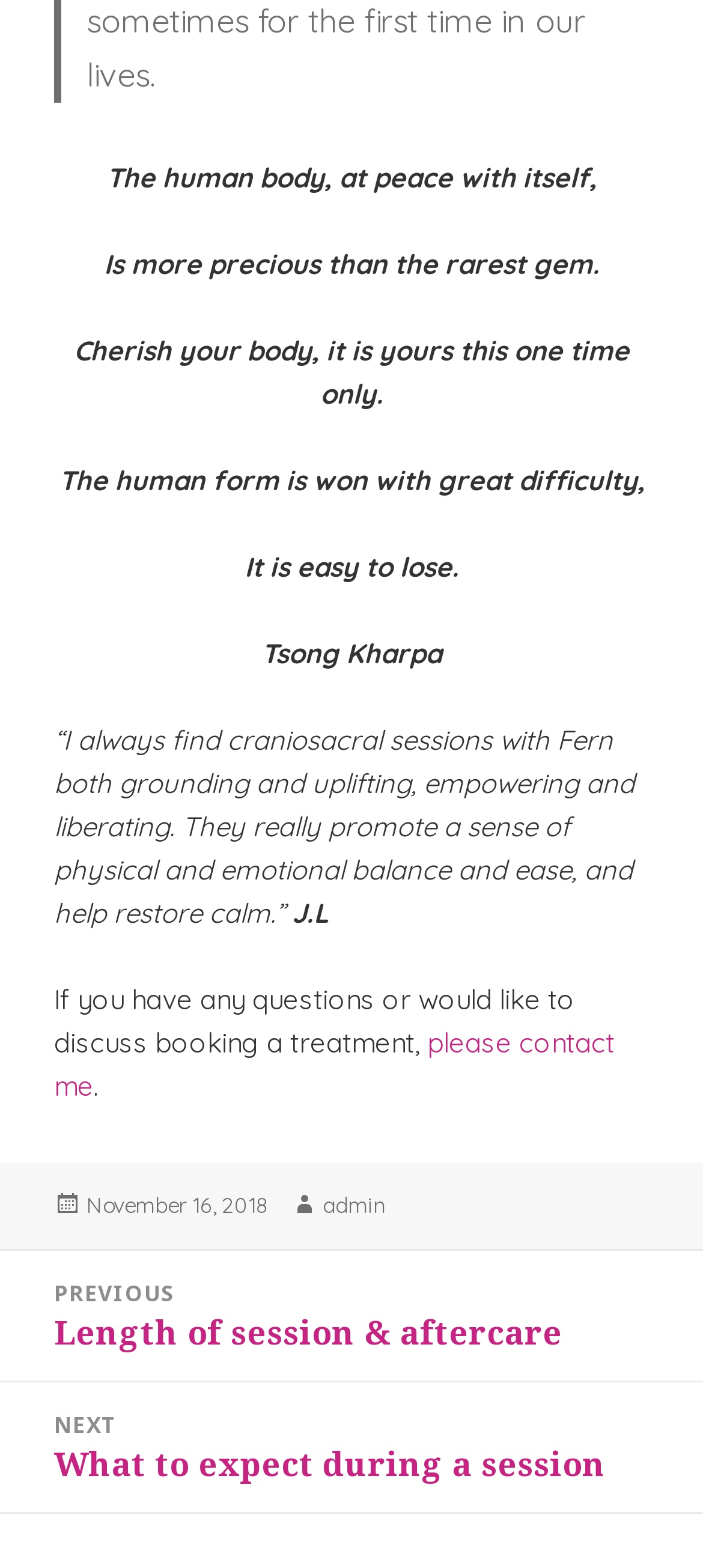Who is the author of this post?
Use the image to answer the question with a single word or phrase.

admin